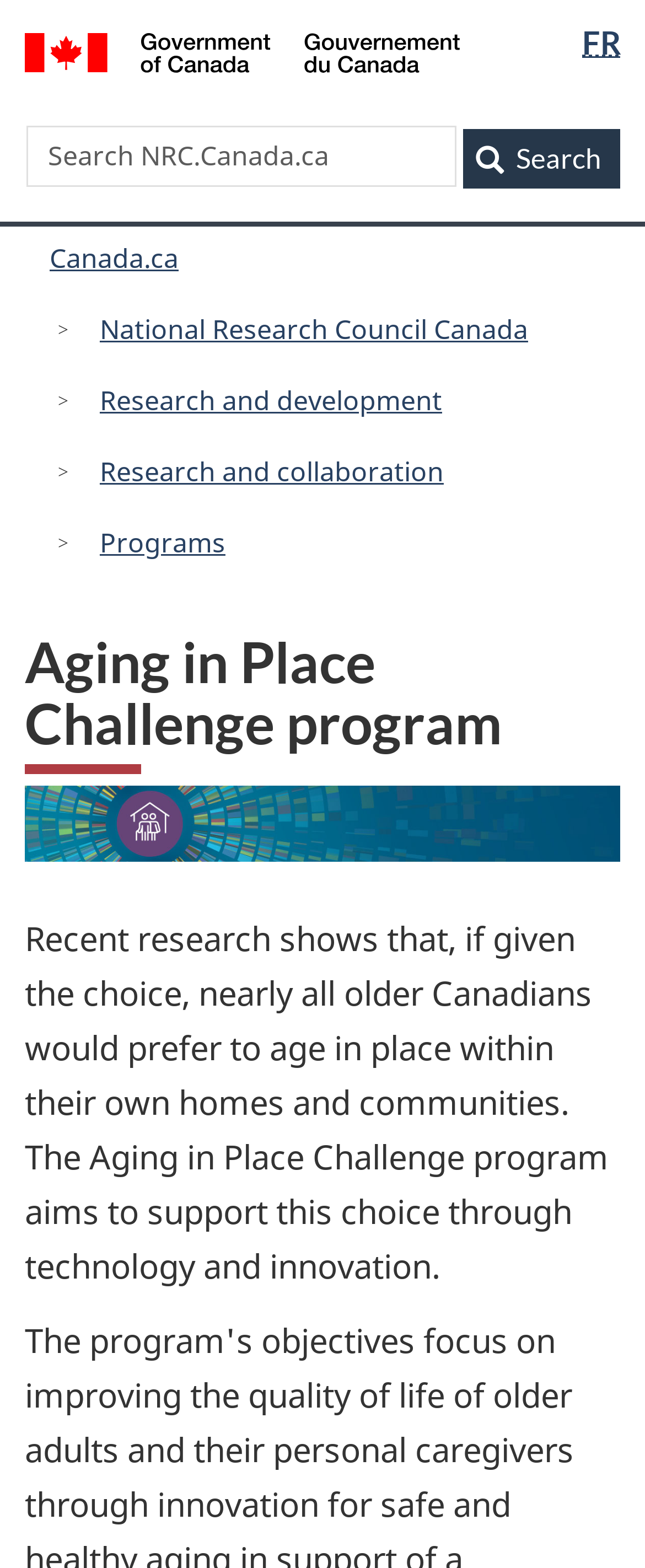Refer to the image and answer the question with as much detail as possible: What language can be switched to?

The link 'FR' with the abbreviation 'Français' suggests that the language that can be switched to is French.